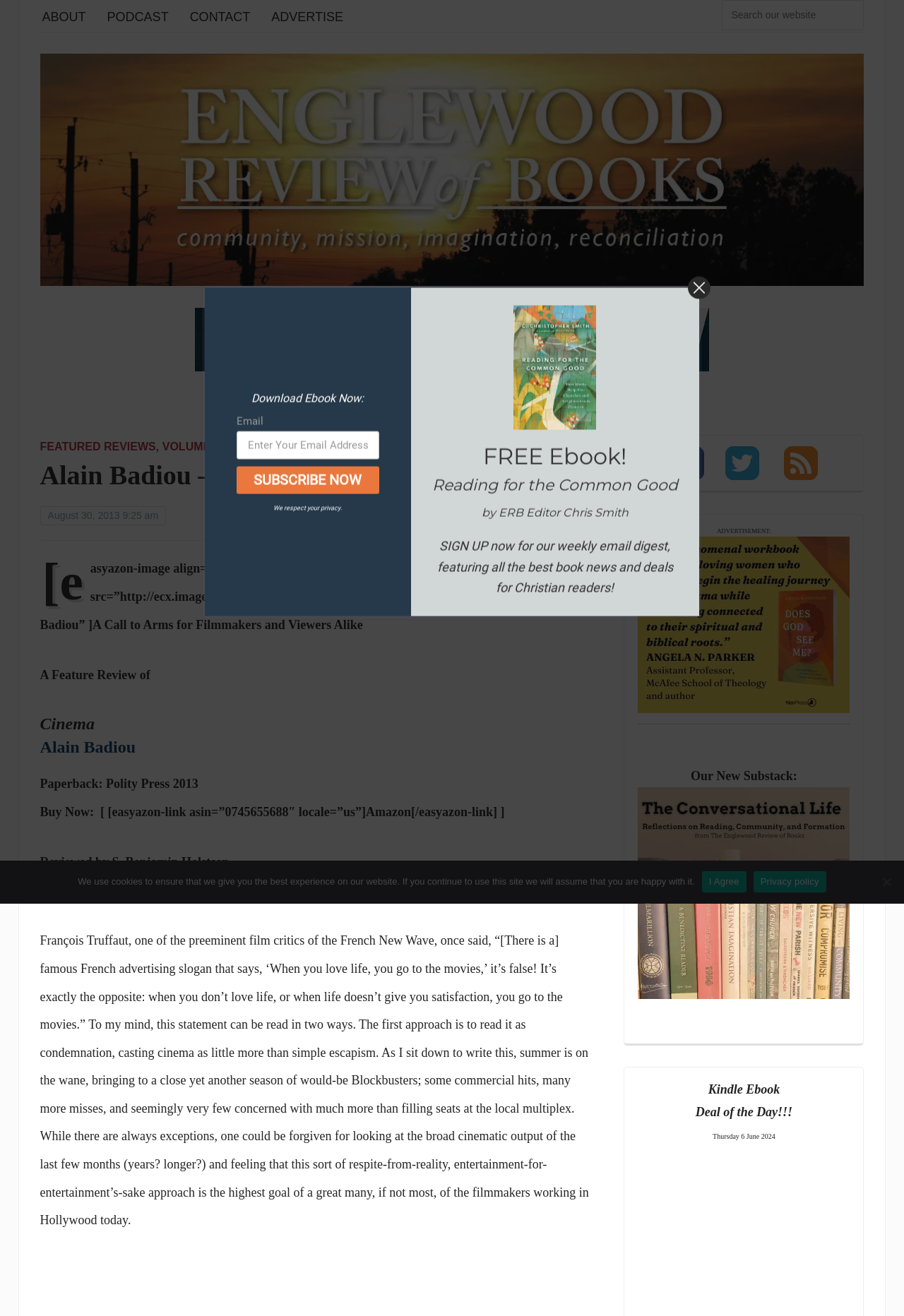Answer the question with a single word or phrase: 
What is the author of the book being reviewed?

Alain Badiou